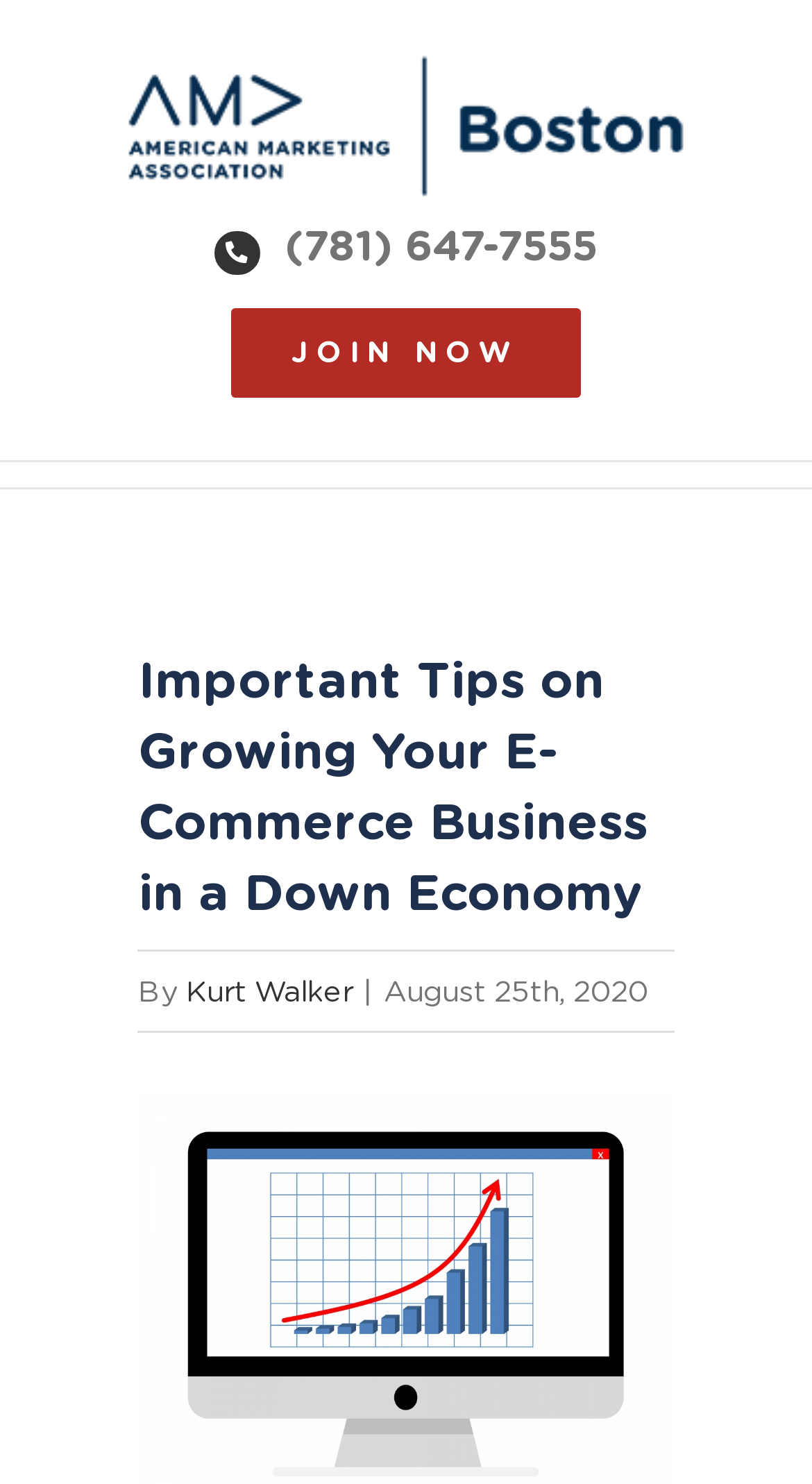Provide a one-word or brief phrase answer to the question:
What is the purpose of the button at the bottom of the page?

Go to Top